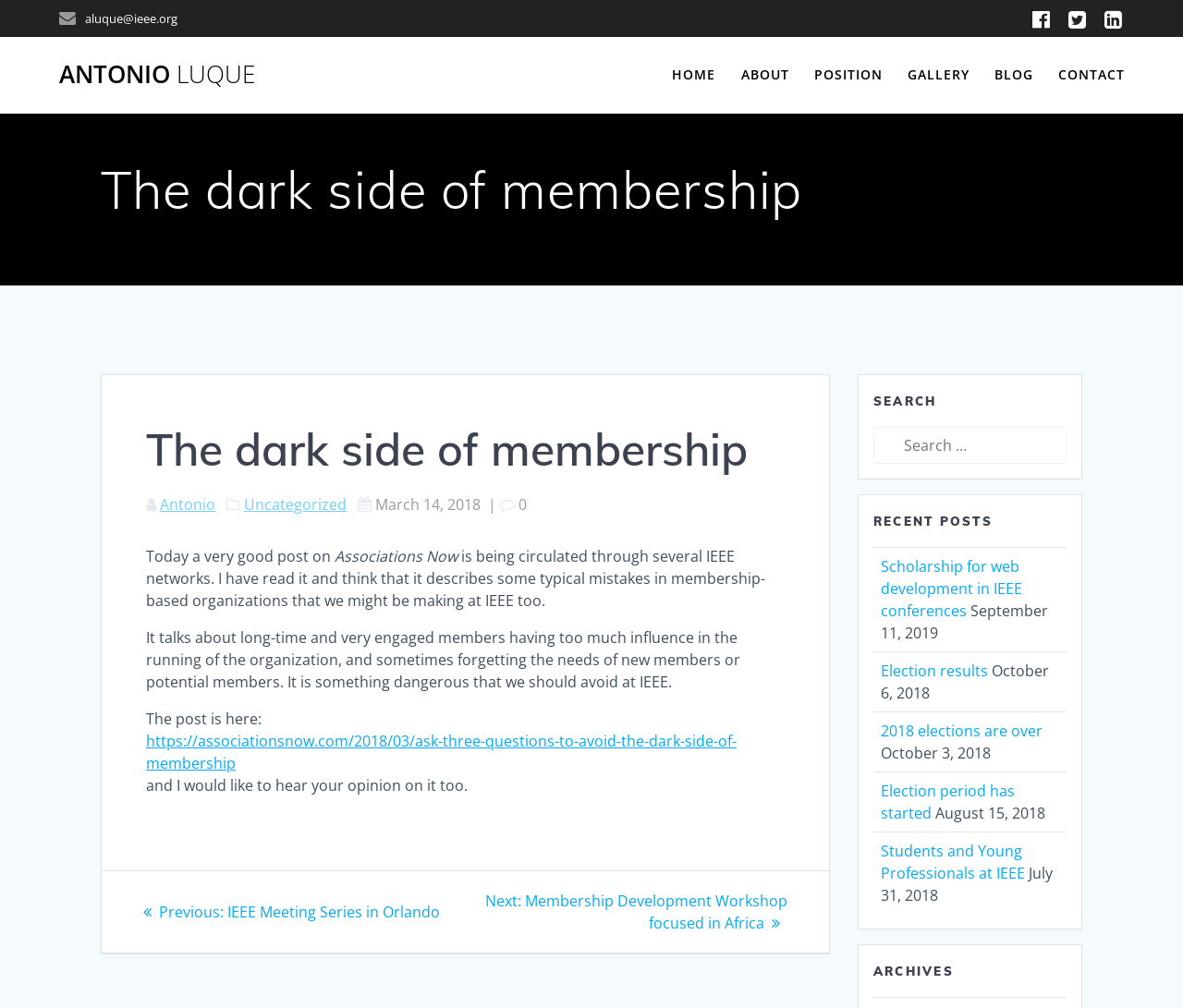What is the author's email address?
Using the image, provide a concise answer in one word or a short phrase.

aluque@ieee.org